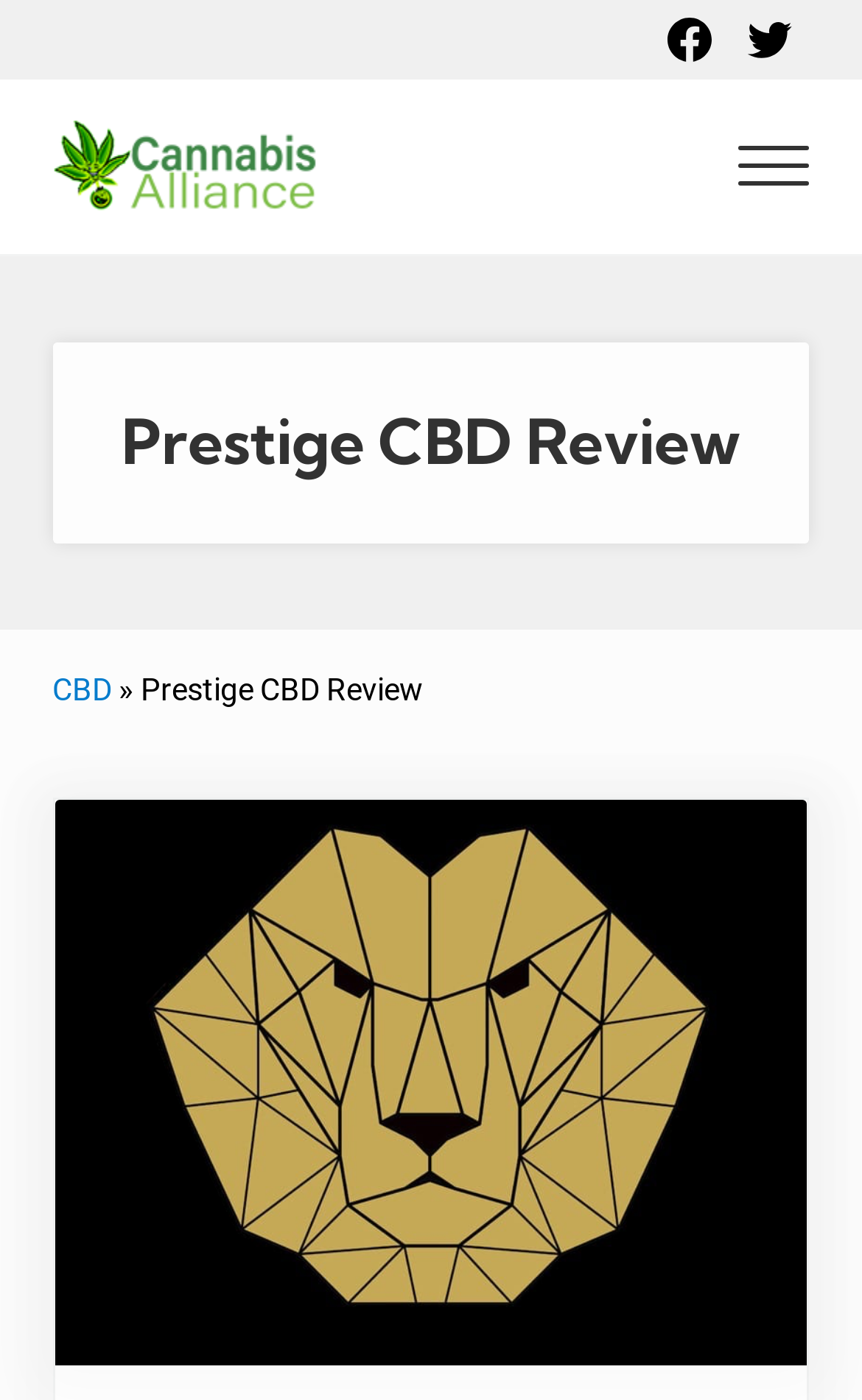Provide a brief response to the question using a single word or phrase: 
What is the topic of the breadcrumbs navigation?

CBD